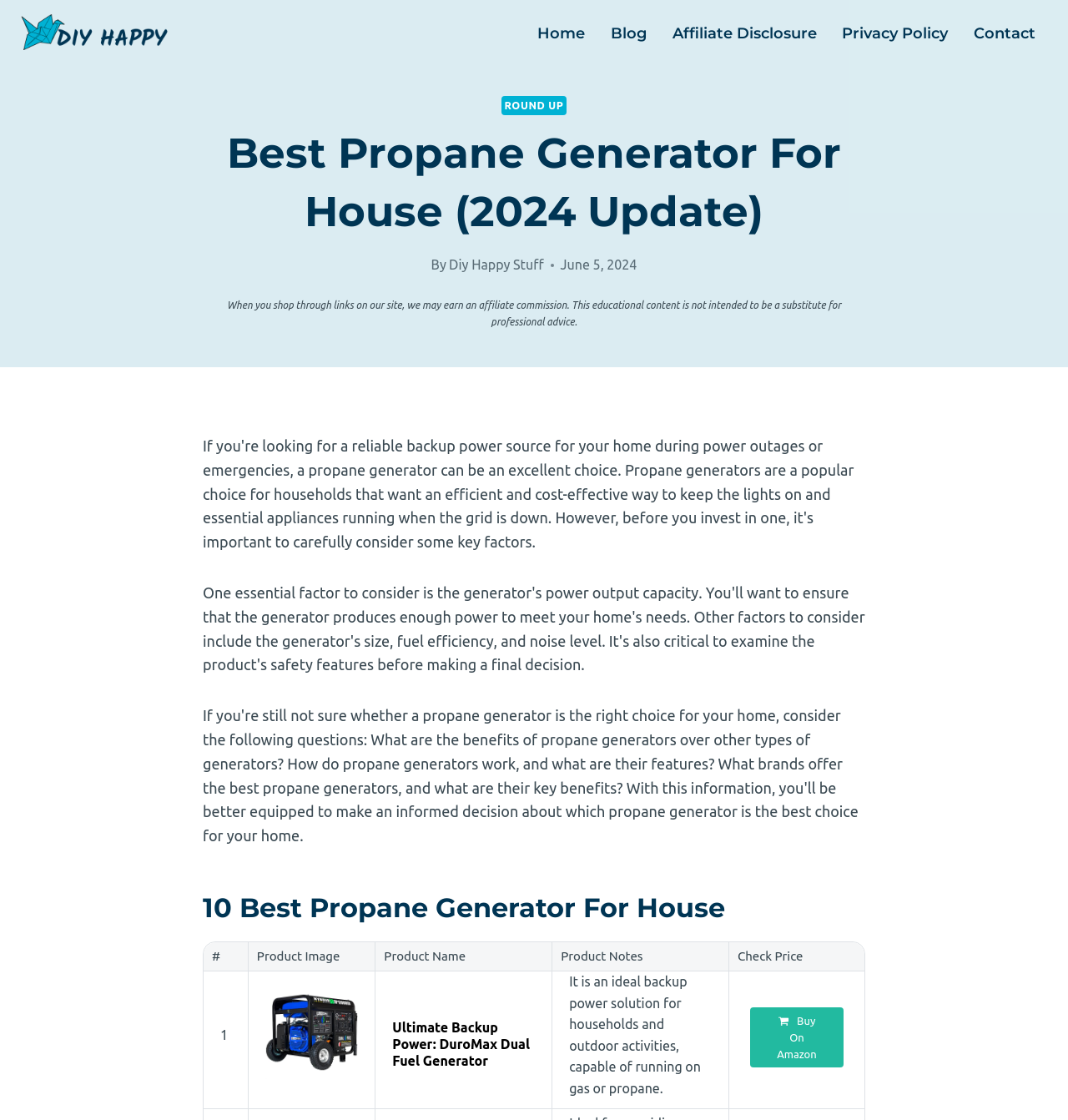Identify the primary heading of the webpage and provide its text.

Best Propane Generator For House (2024 Update)